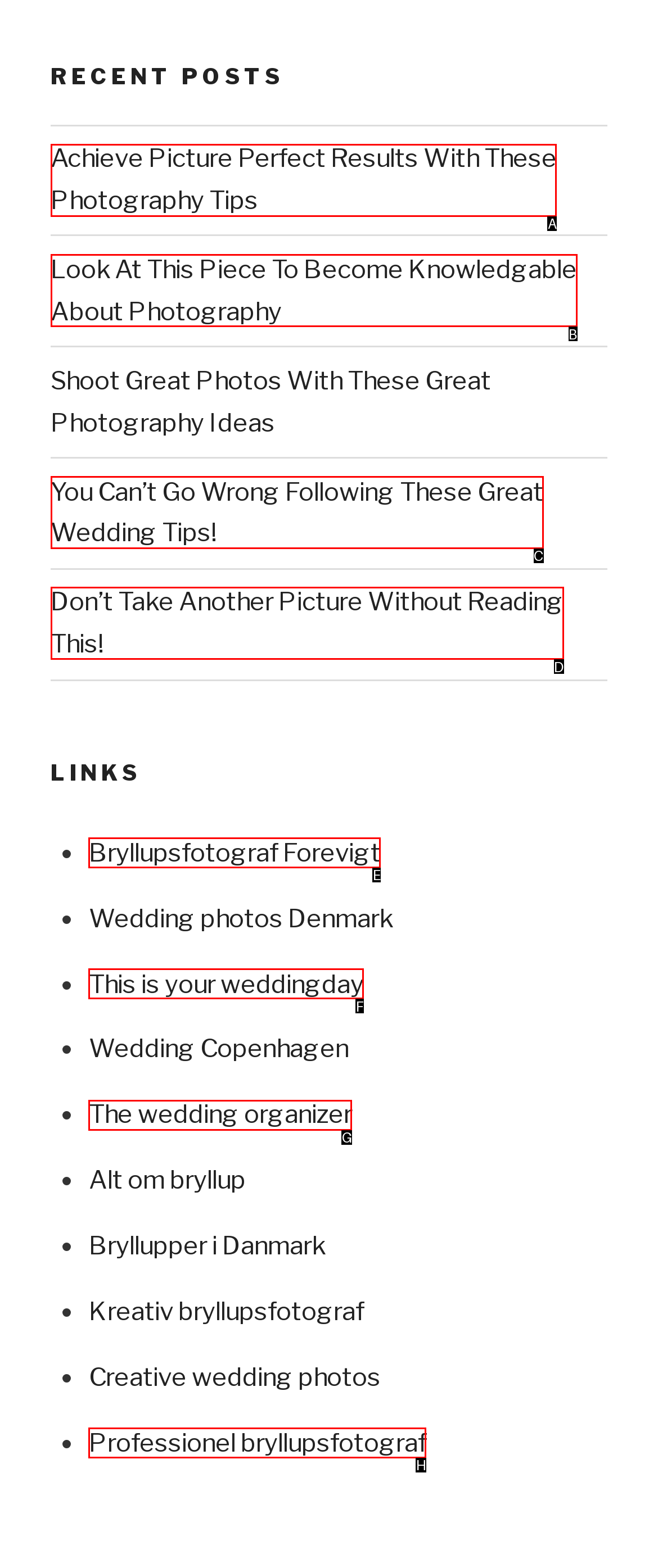Tell me which one HTML element I should click to complete this task: View recent post about photography tips Answer with the option's letter from the given choices directly.

A